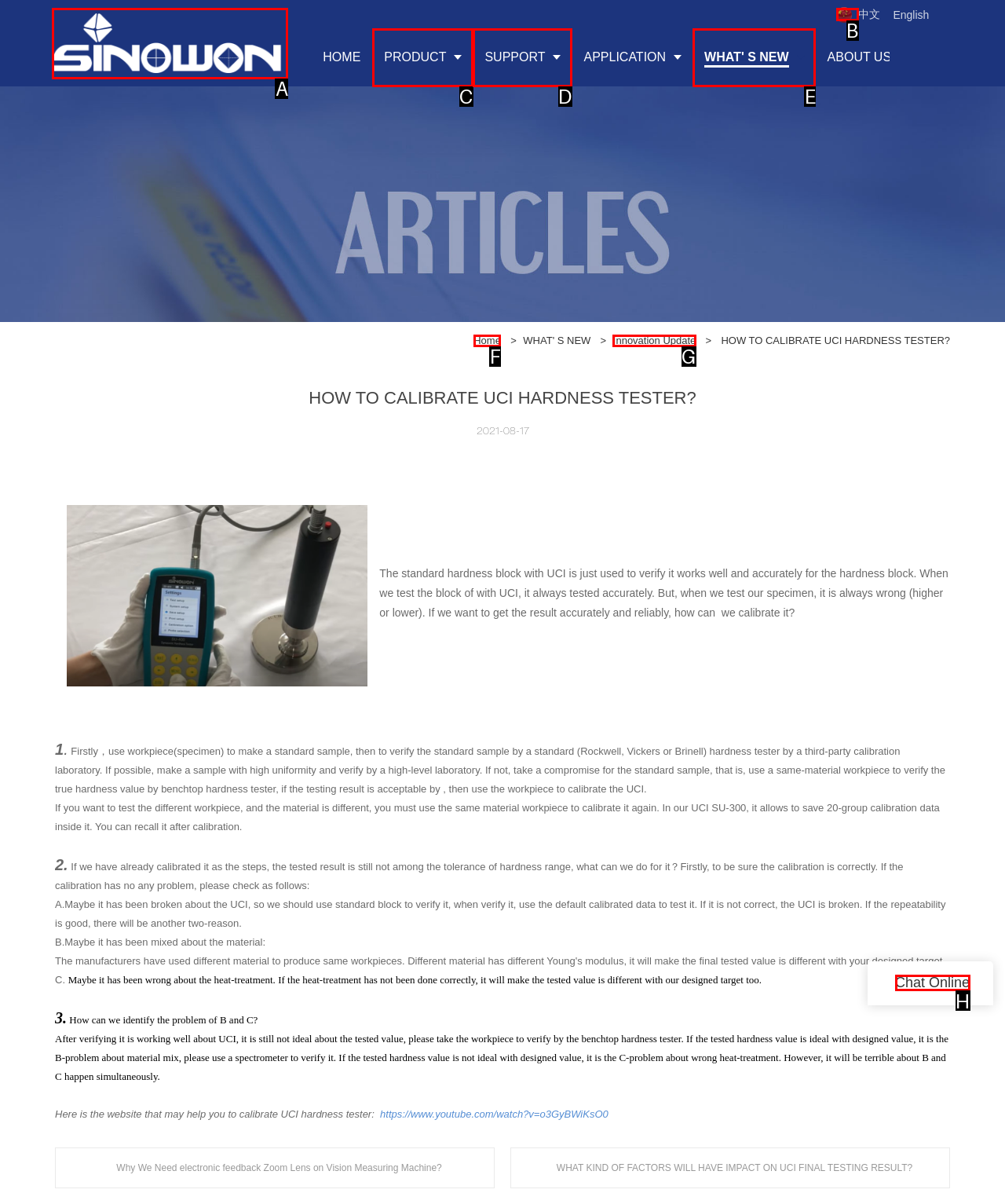Determine which option you need to click to execute the following task: Click the 'Chat Online' button. Provide your answer as a single letter.

H